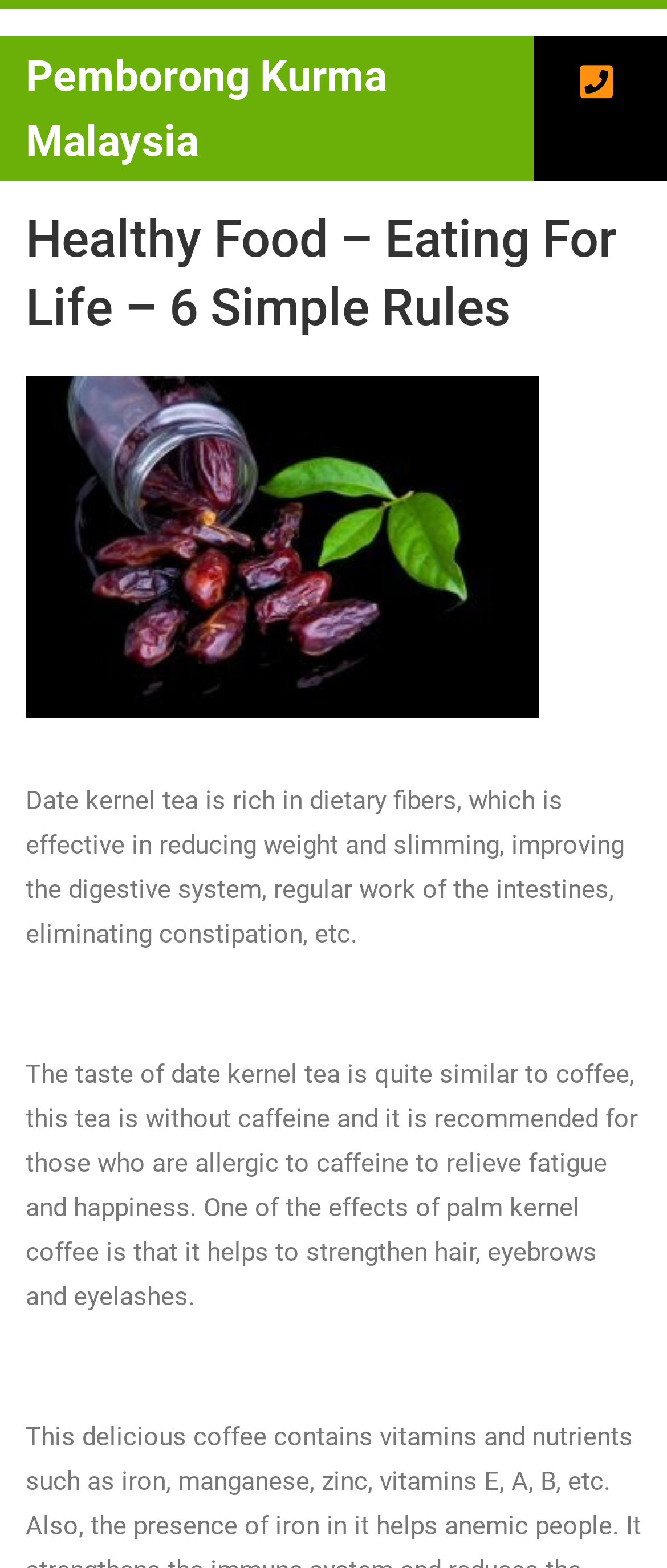Locate the primary headline on the webpage and provide its text.

Healthy Food – Eating For Life – 6 Simple Rules